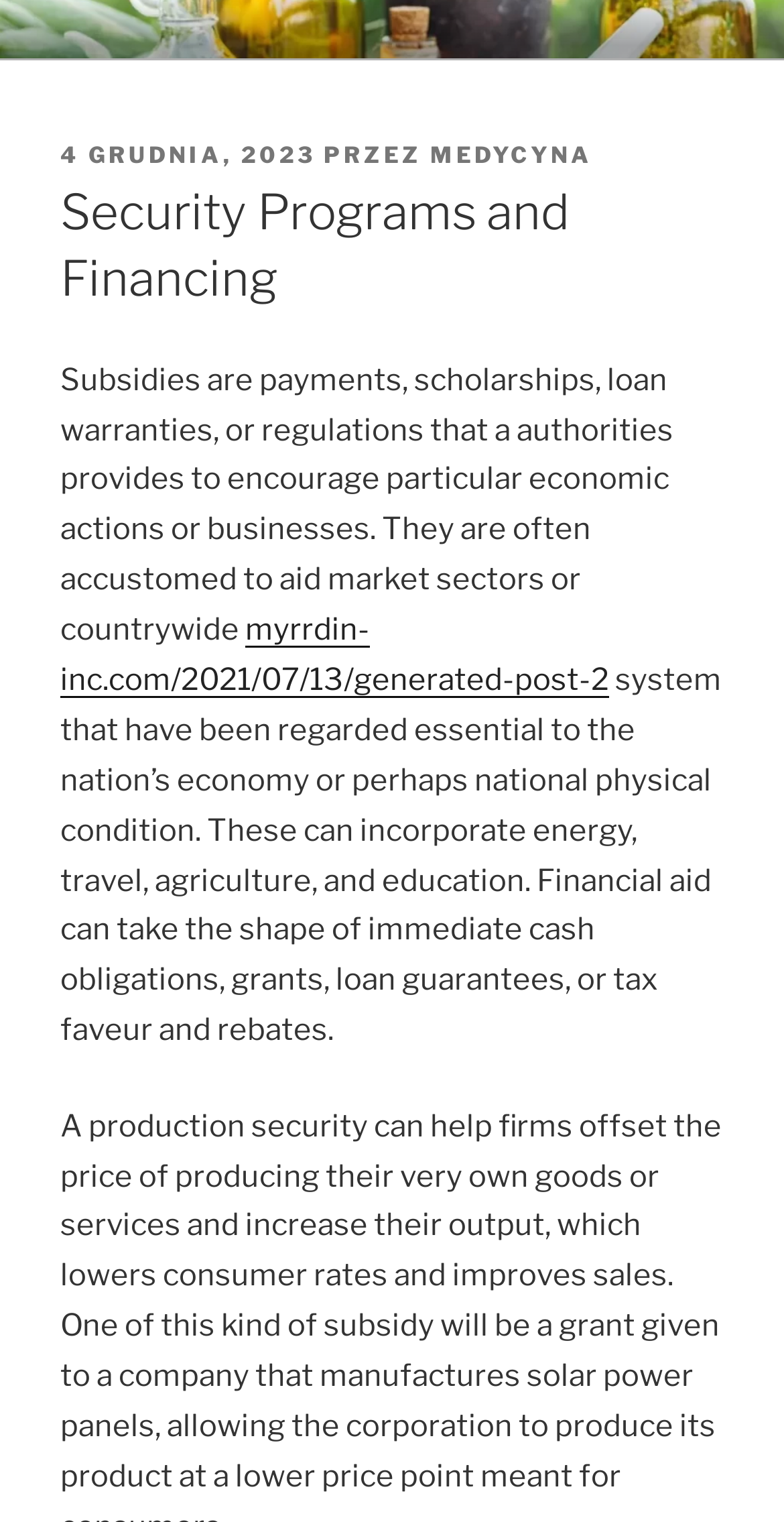Calculate the bounding box coordinates of the UI element given the description: "4 grudnia, 20236 grudnia, 2023".

[0.077, 0.092, 0.403, 0.11]